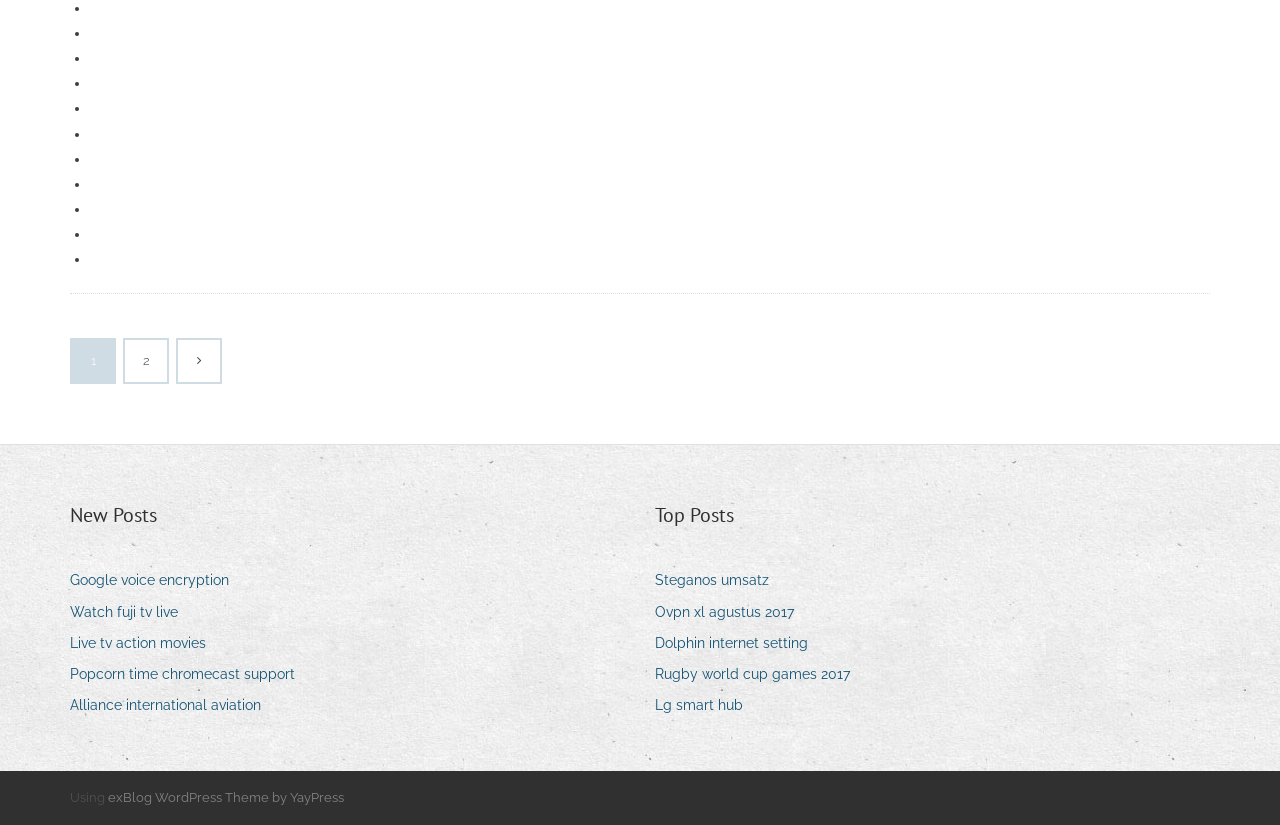Could you highlight the region that needs to be clicked to execute the instruction: "Click on 'Top Posts'"?

[0.512, 0.607, 0.573, 0.643]